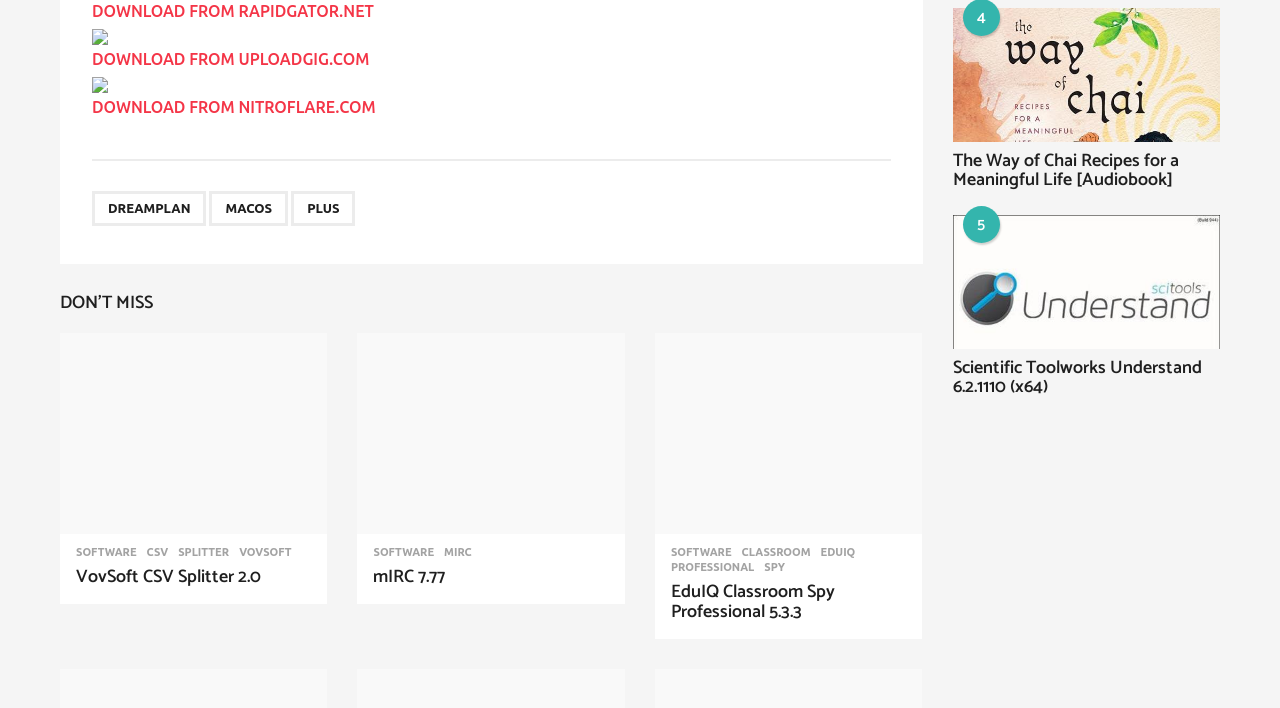Please provide a one-word or phrase answer to the question: 
What is the title of the first article?

VovSoft CSV Splitter 2.0